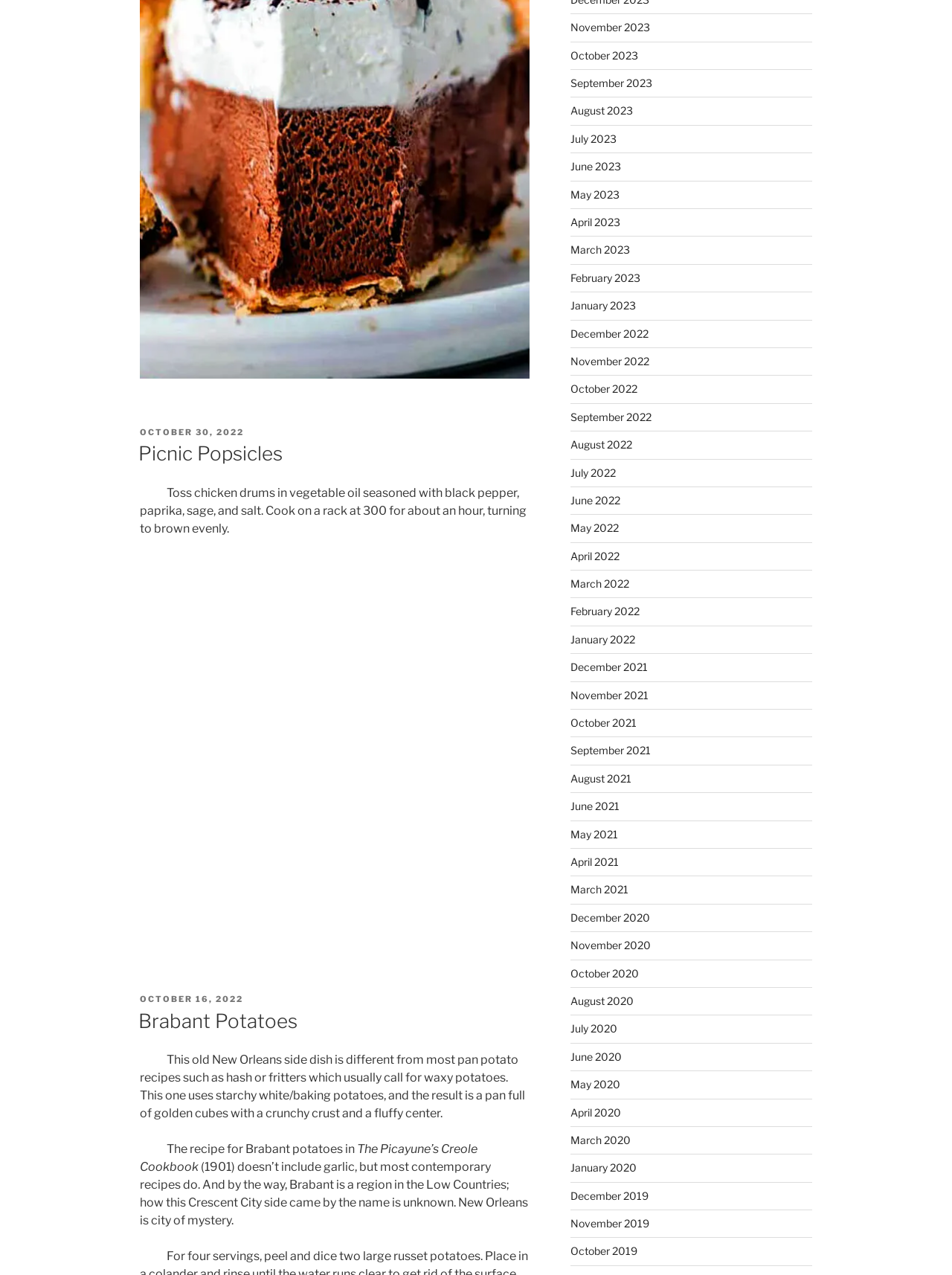Identify the bounding box coordinates of the HTML element based on this description: "October 16, 2022February 6, 2023".

[0.147, 0.78, 0.255, 0.788]